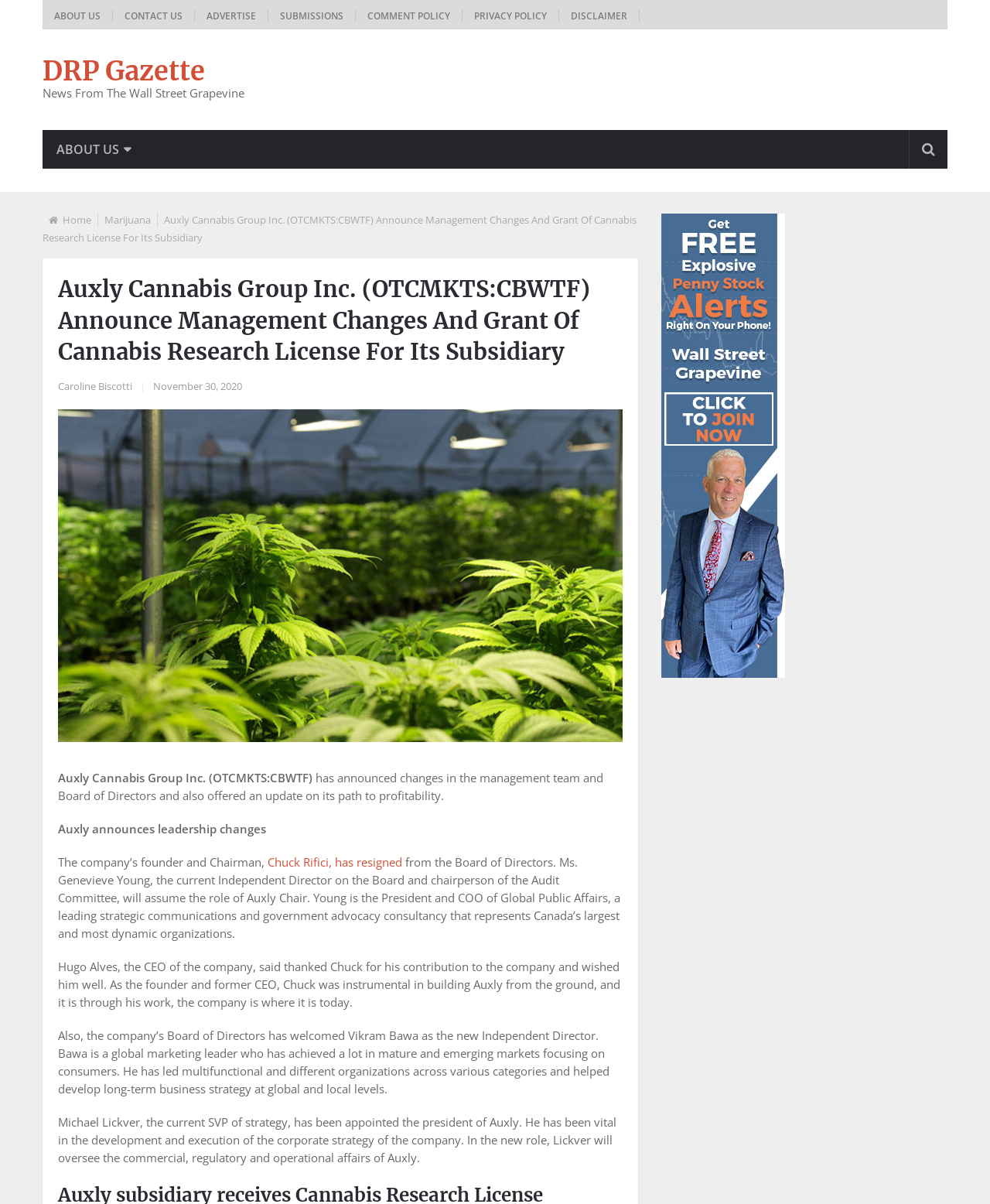Describe all the key features of the webpage in detail.

The webpage is about Auxly Cannabis Group Inc. (OTCMKTS:CBWTF) and its recent management changes and updates on its path to profitability. At the top of the page, there are six links: "ABOUT US", "CONTACT US", "ADVERTISE", "SUBMISSIONS", "COMMENT POLICY", and "PRIVACY POLICY", which are evenly spaced and aligned horizontally.

Below these links, there is a heading "DRP Gazette" with a link to the same name. Next to it, there is a static text "News From The Wall Street Grapevine". 

On the left side of the page, there is a menu with links to "Home", "Marijuana", and "ABOUT US" with an arrow icon. 

The main content of the page is an article about Auxly Cannabis Group Inc. (OTCMKTS:CBWTF) announcing management changes and granting a cannabis research license to its subsidiary. The article is divided into several paragraphs, with the title of the article at the top. There is an image related to the article below the title.

The article starts by stating that Auxly Cannabis Group Inc. has announced changes in its management team and Board of Directors, and also offered an update on its path to profitability. It then mentions that the company's founder and Chairman, Chuck Rifici, has resigned from the Board of Directors, and Ms. Genevieve Young will assume the role of Auxly Chair.

The article continues to quote the CEO of the company, Hugo Alves, thanking Chuck for his contribution to the company and wishing him well. It also welcomes Vikram Bawa as the new Independent Director and announces the appointment of Michael Lickver as the president of Auxly.

At the bottom of the page, there is a complementary section with a link.